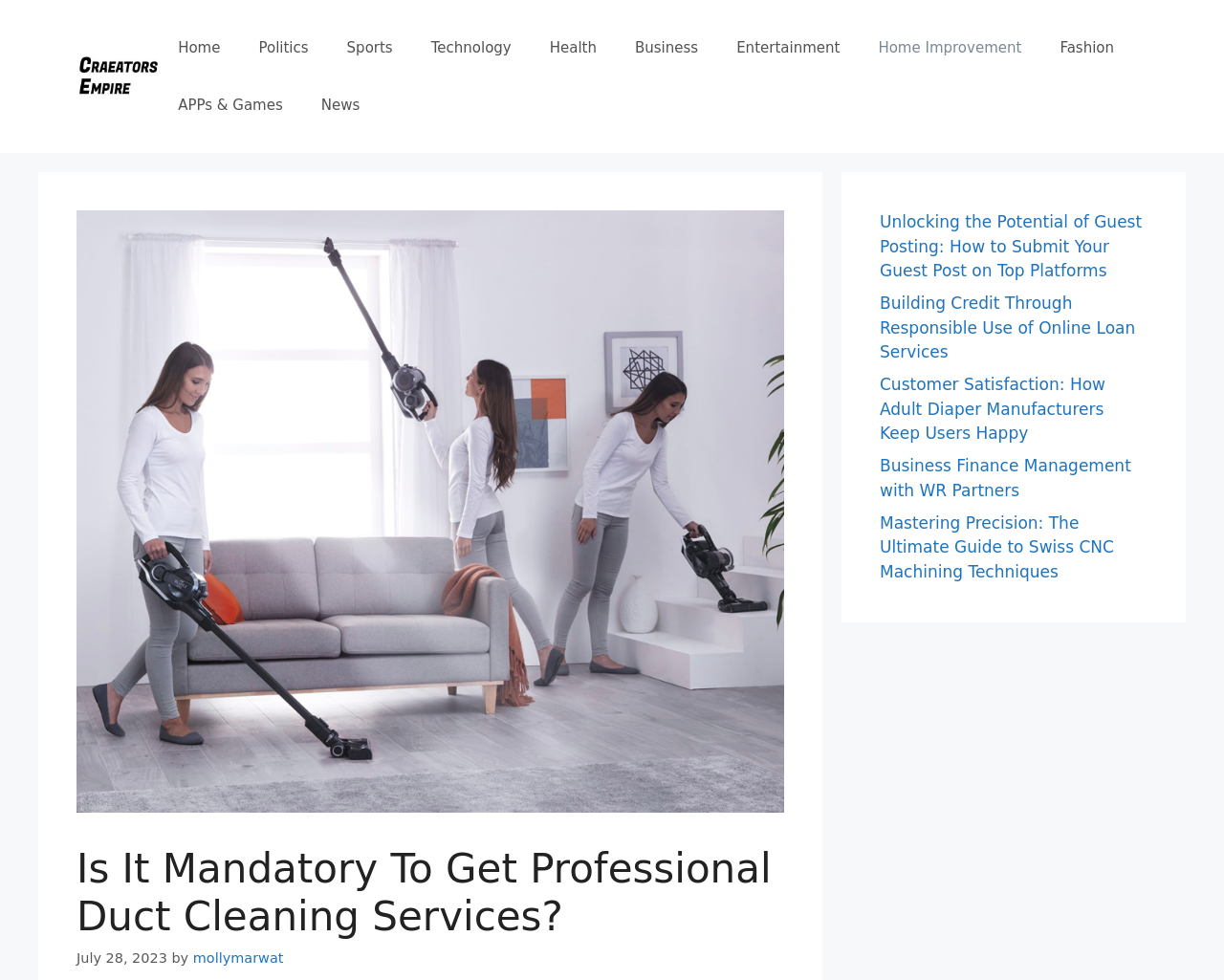Explain the webpage's design and content in an elaborate manner.

The webpage is about an article titled "Is It Mandatory To Get Professional Duct Cleaning Services?" on a website called Creators Empire. At the top of the page, there is a banner with the site's logo, an image with the text "Creators Empire". Below the banner, there is a navigation menu with 11 links to different categories, including Home, Politics, Sports, Technology, Health, Business, Entertainment, Home Improvement, Fashion, APPs & Games, and News.

The main content of the page is the article, which has a heading with the title of the article. The article is dated July 28, 2023, and is written by an author named Molly Marwat. The article's content is not explicitly described, but it appears to be related to the importance of professional duct cleaning services, as hinted by the meta description.

To the right of the article, there is a complementary section with five links to other articles, including "Unlocking the Potential of Guest Posting", "Building Credit Through Responsible Use of Online Loan Services", "Customer Satisfaction: How Adult Diaper Manufacturers Keep Users Happy", "Business Finance Management with WR Partners", and "Mastering Precision: The Ultimate Guide to Swiss CNC Machining Techniques". These links are arranged vertically, with the first link at the top and the last link at the bottom.